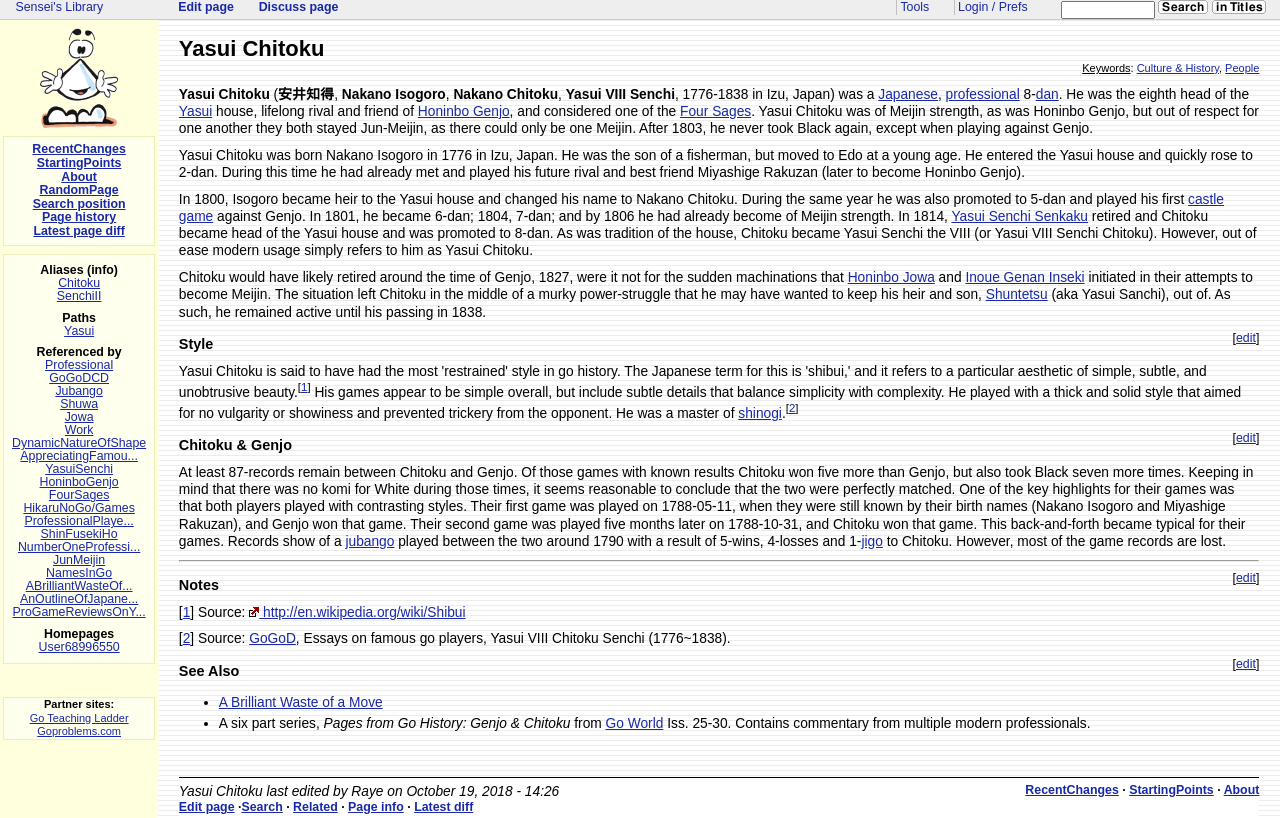By analyzing the image, answer the following question with a detailed response: What is the style of Yasui Chitoku's games?

According to the webpage, Yasui Chitoku's games are characterized by a thick and solid style, which is described in the text 'He played with a thick and solid style that aimed for no vulgarity or showiness and prevented trickery from the opponent'.